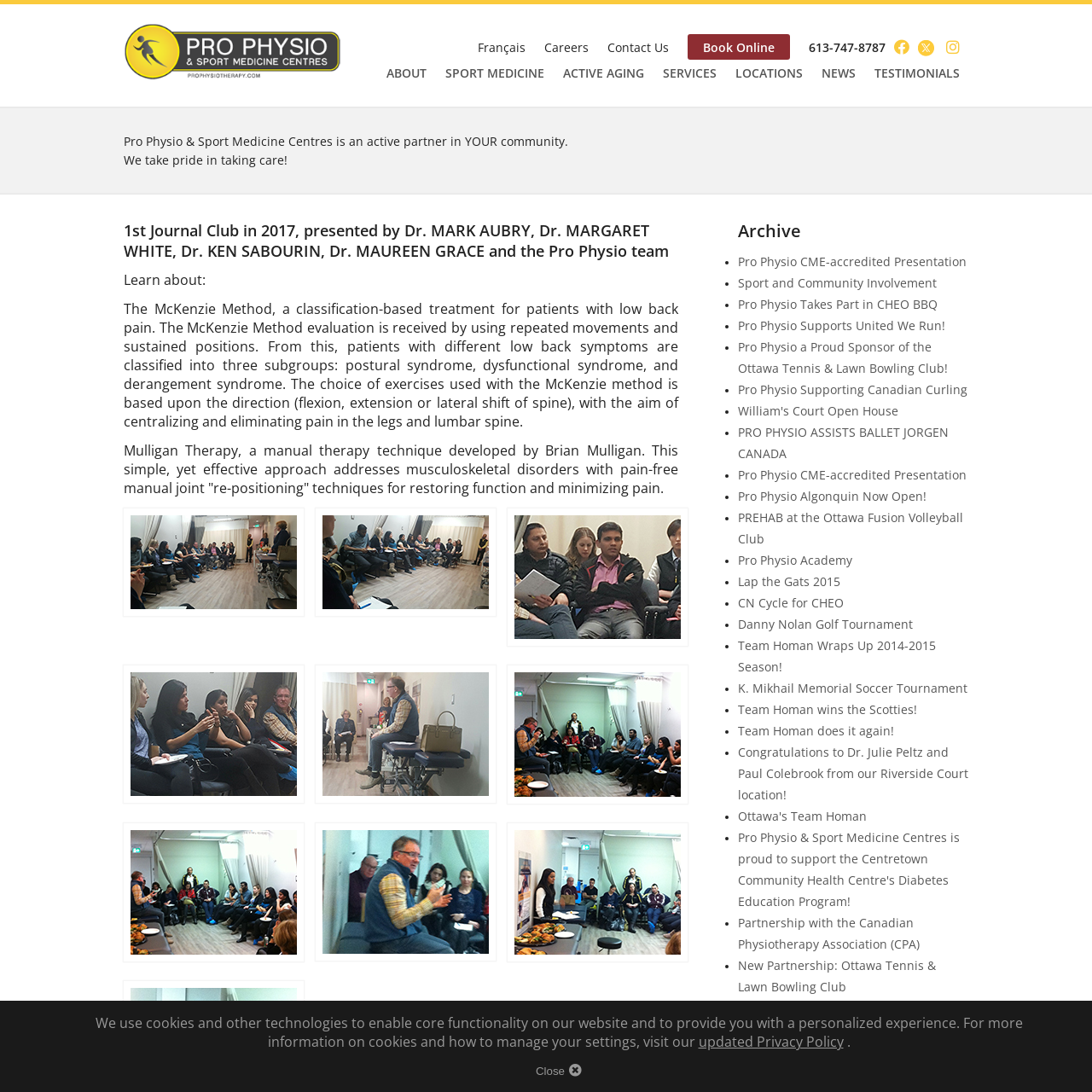Can you extract the headline from the webpage for me?

Pro Physio & Sports Medicine Centres